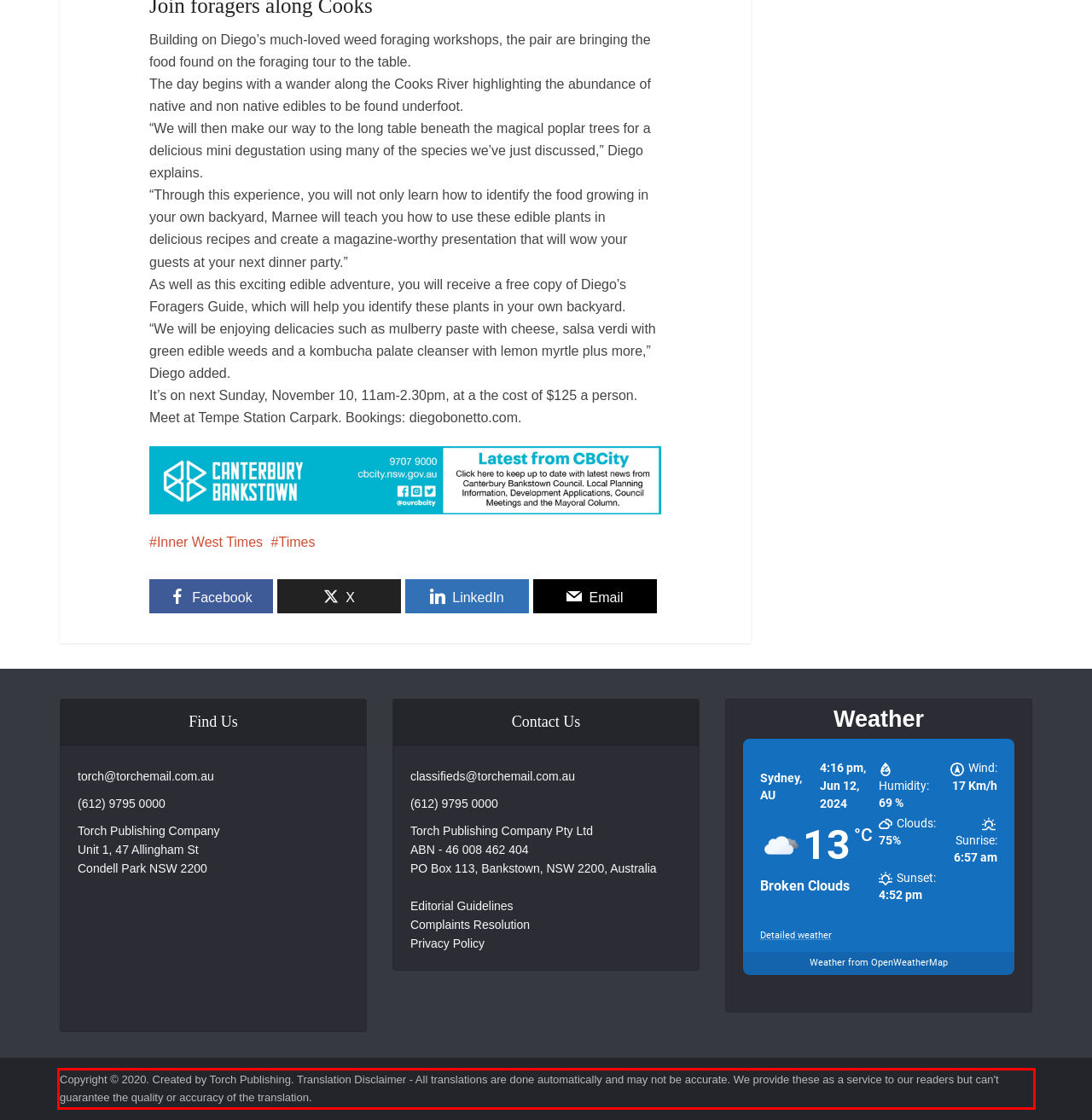Analyze the screenshot of the webpage and extract the text from the UI element that is inside the red bounding box.

Copyright © 2020. Created by Torch Publishing. Translation Disclaimer - All translations are done automatically and may not be accurate. We provide these as a service to our readers but can't guarantee the quality or accuracy of the translation.